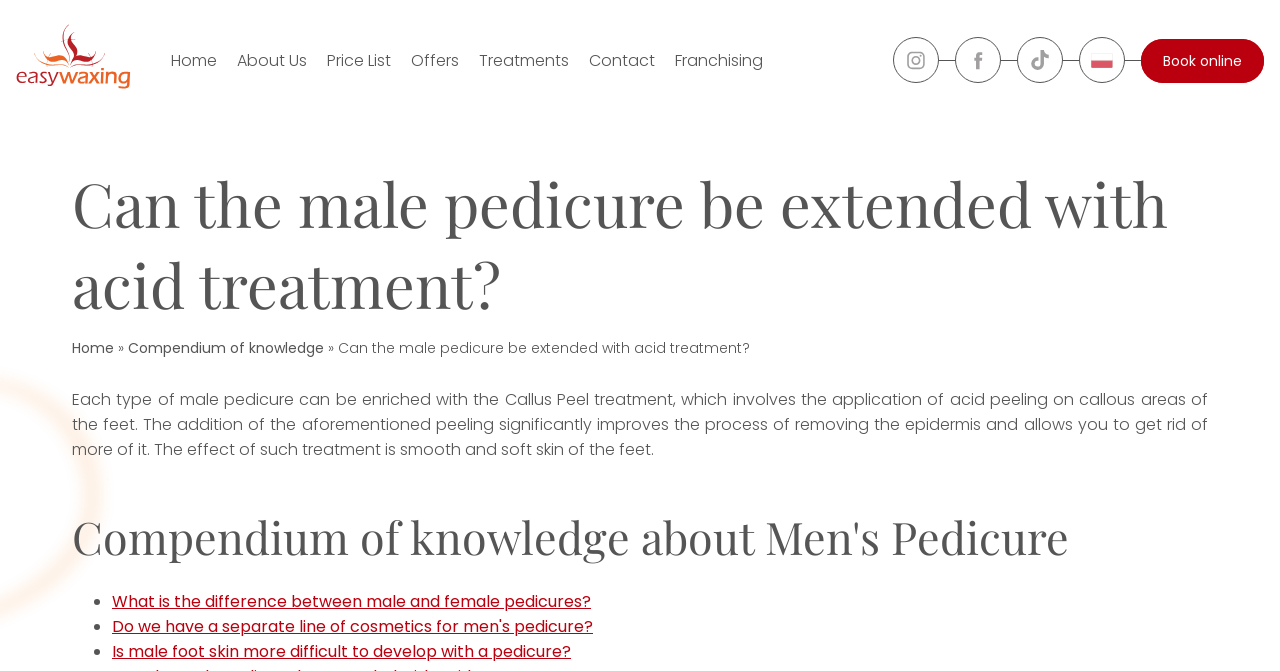Examine the image carefully and respond to the question with a detailed answer: 
What is the last treatment listed under 'Facials'?

I looked at the links under the 'Facials' category and found that the last one is 'Hydrogen Purification'.